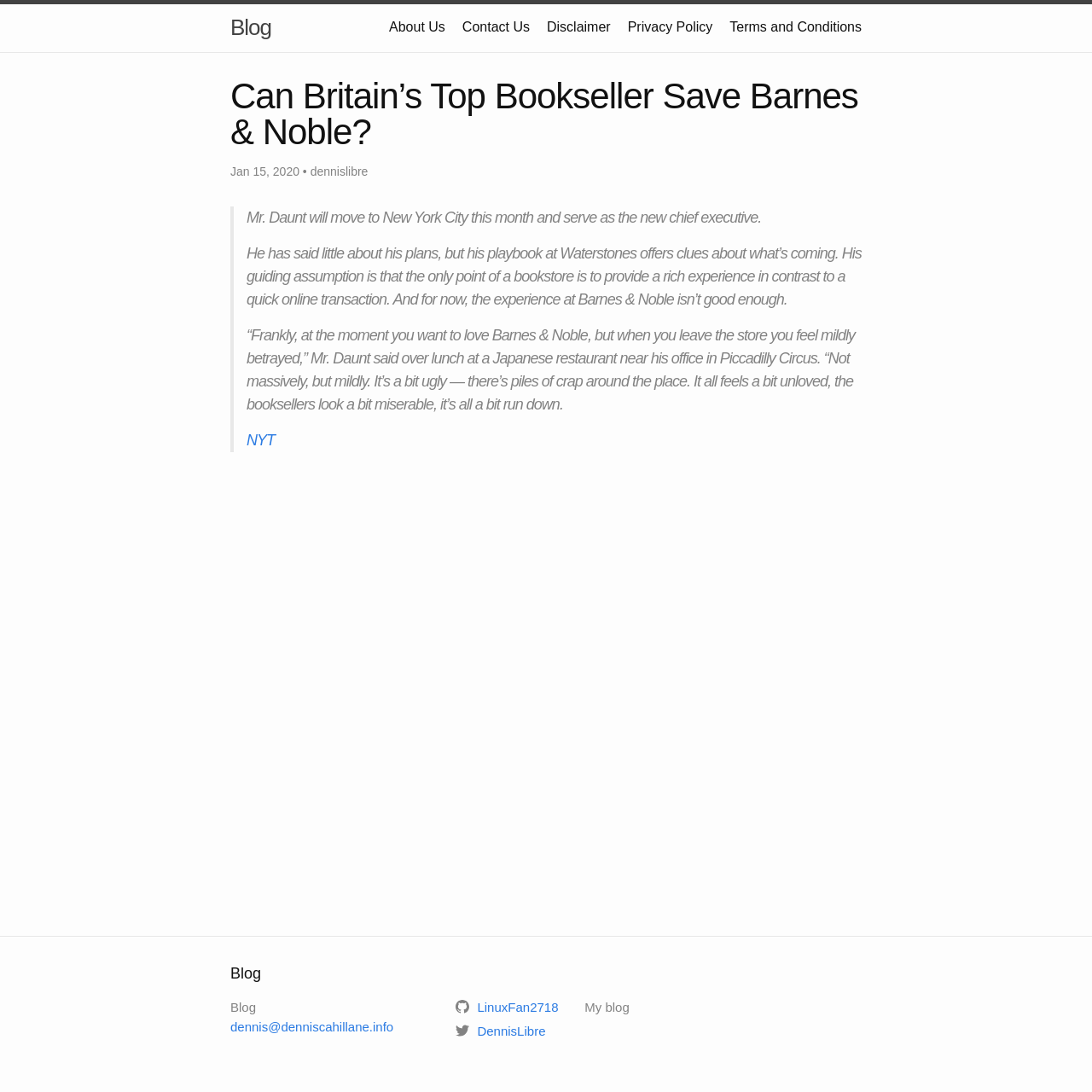Please find the bounding box coordinates of the section that needs to be clicked to achieve this instruction: "view disclaimer".

[0.501, 0.018, 0.559, 0.031]